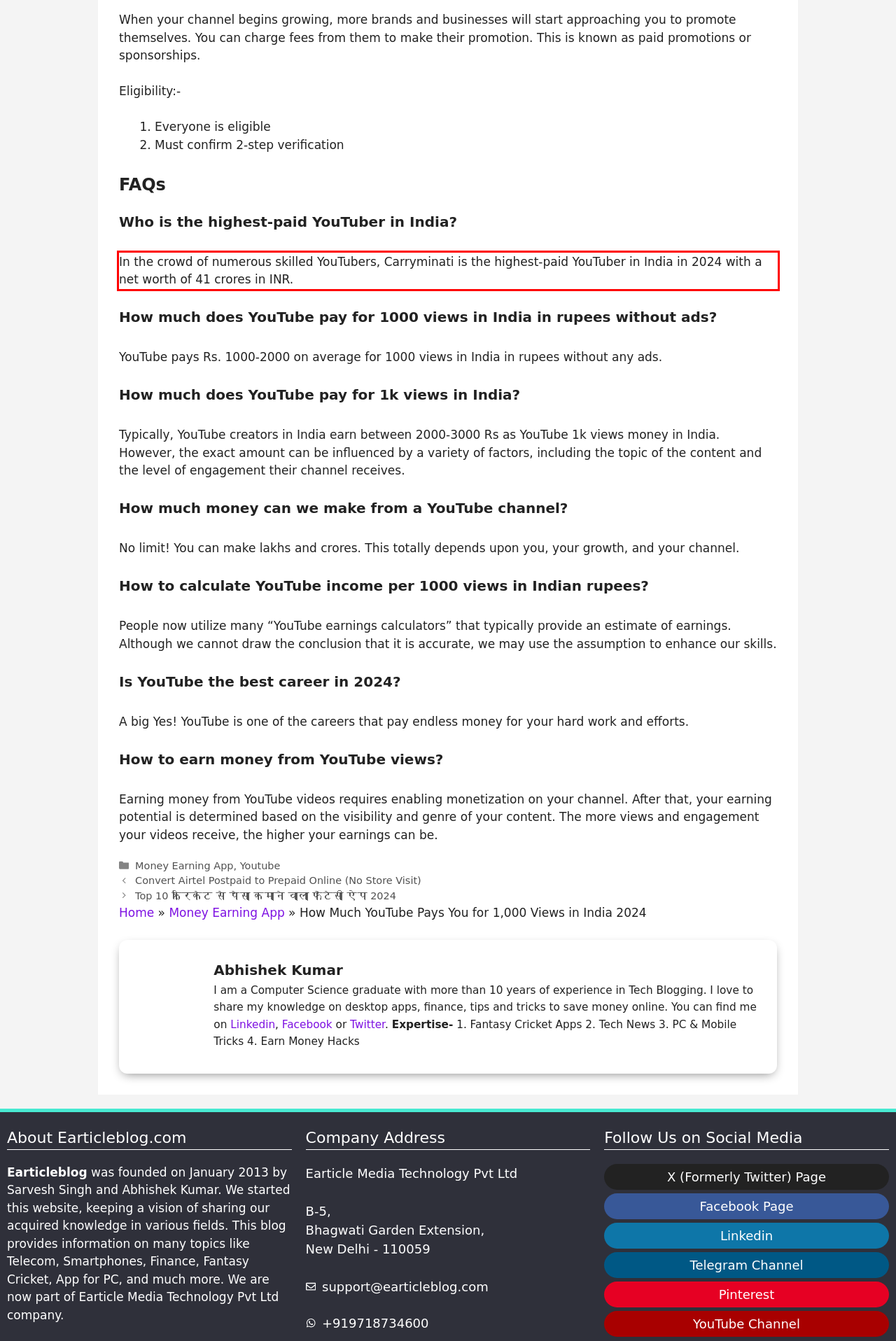Observe the screenshot of the webpage that includes a red rectangle bounding box. Conduct OCR on the content inside this red bounding box and generate the text.

In the crowd of numerous skilled YouTubers, Carryminati is the highest-paid YouTuber in India in 2024 with a net worth of 41 crores in INR.